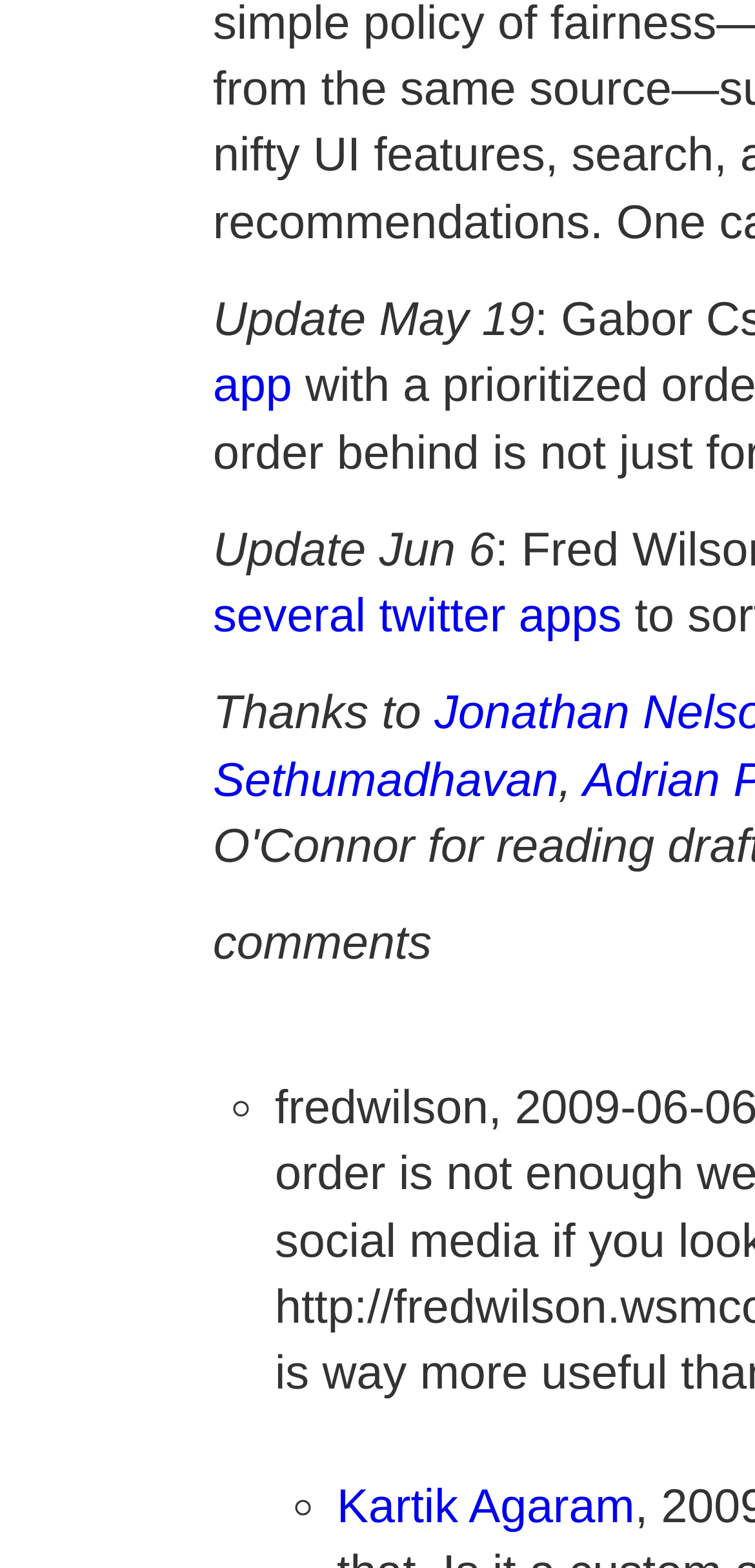Review the image closely and give a comprehensive answer to the question: What is the purpose of the link 'several twitter apps'?

The link 'several twitter apps' is located below the update dates, suggesting that it provides additional context or information related to the updates. The presence of the link implies that the user can click on it to access more details or resources.